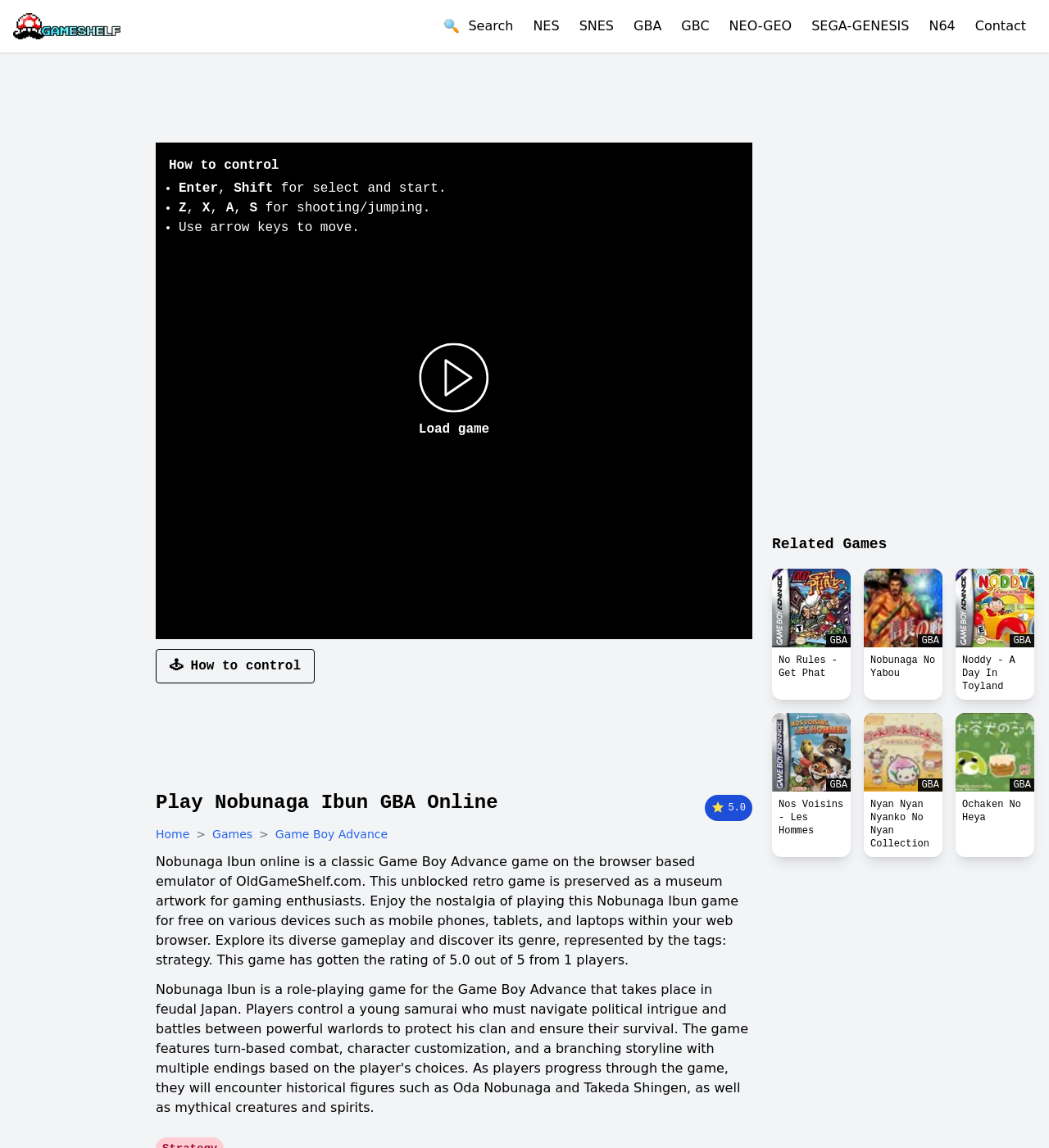Locate the bounding box of the UI element described by: "Game Boy Advance" in the given webpage screenshot.

[0.262, 0.719, 0.37, 0.734]